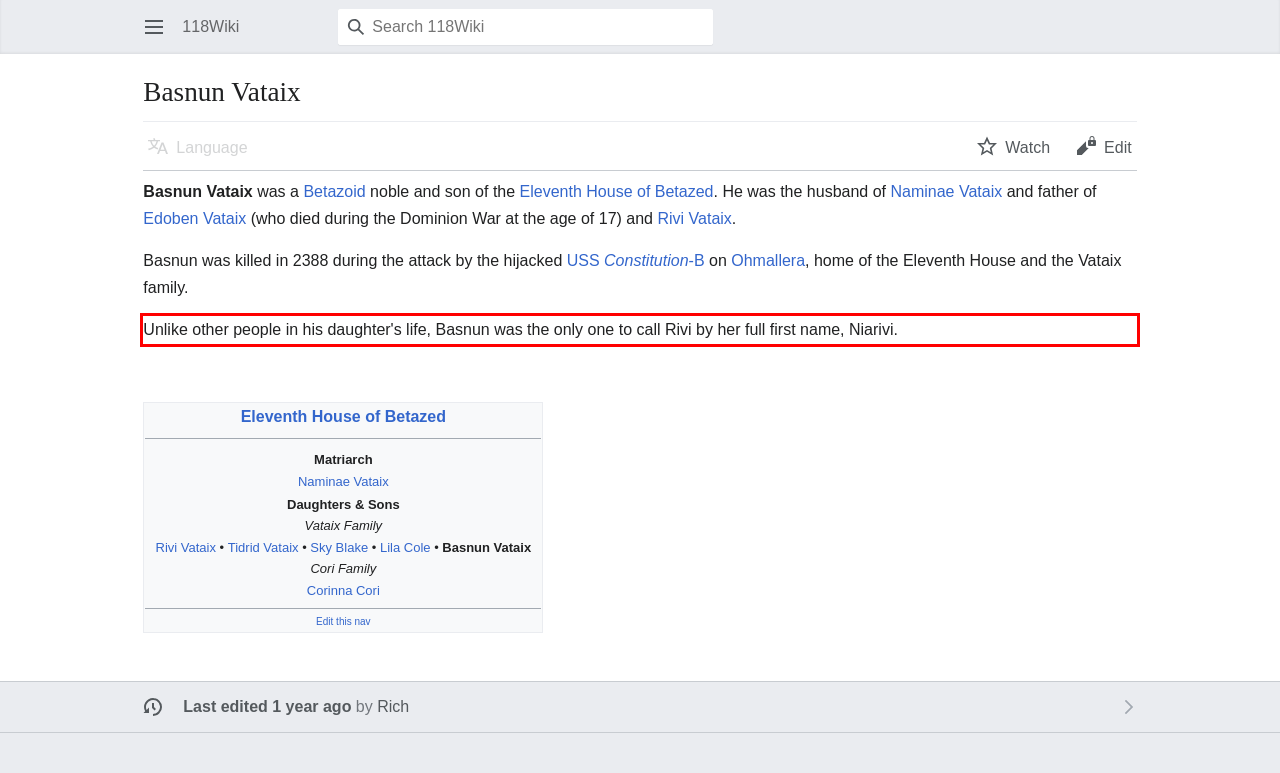Please perform OCR on the text content within the red bounding box that is highlighted in the provided webpage screenshot.

Unlike other people in his daughter's life, Basnun was the only one to call Rivi by her full first name, Niarivi.